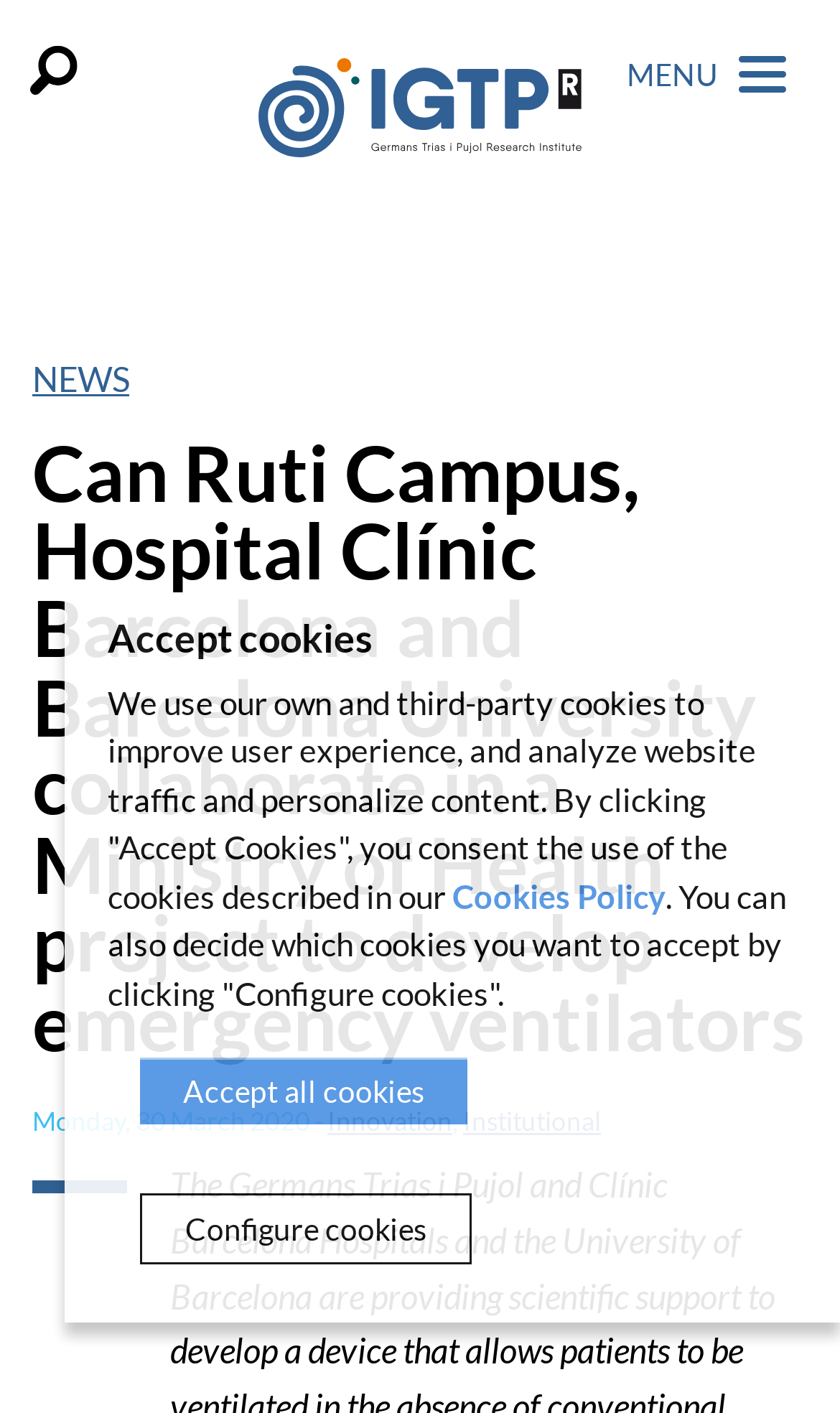What is the purpose of the search button?
Please answer the question as detailed as possible.

The search button with the text 'Search' implies that it is used to search for content within the website.